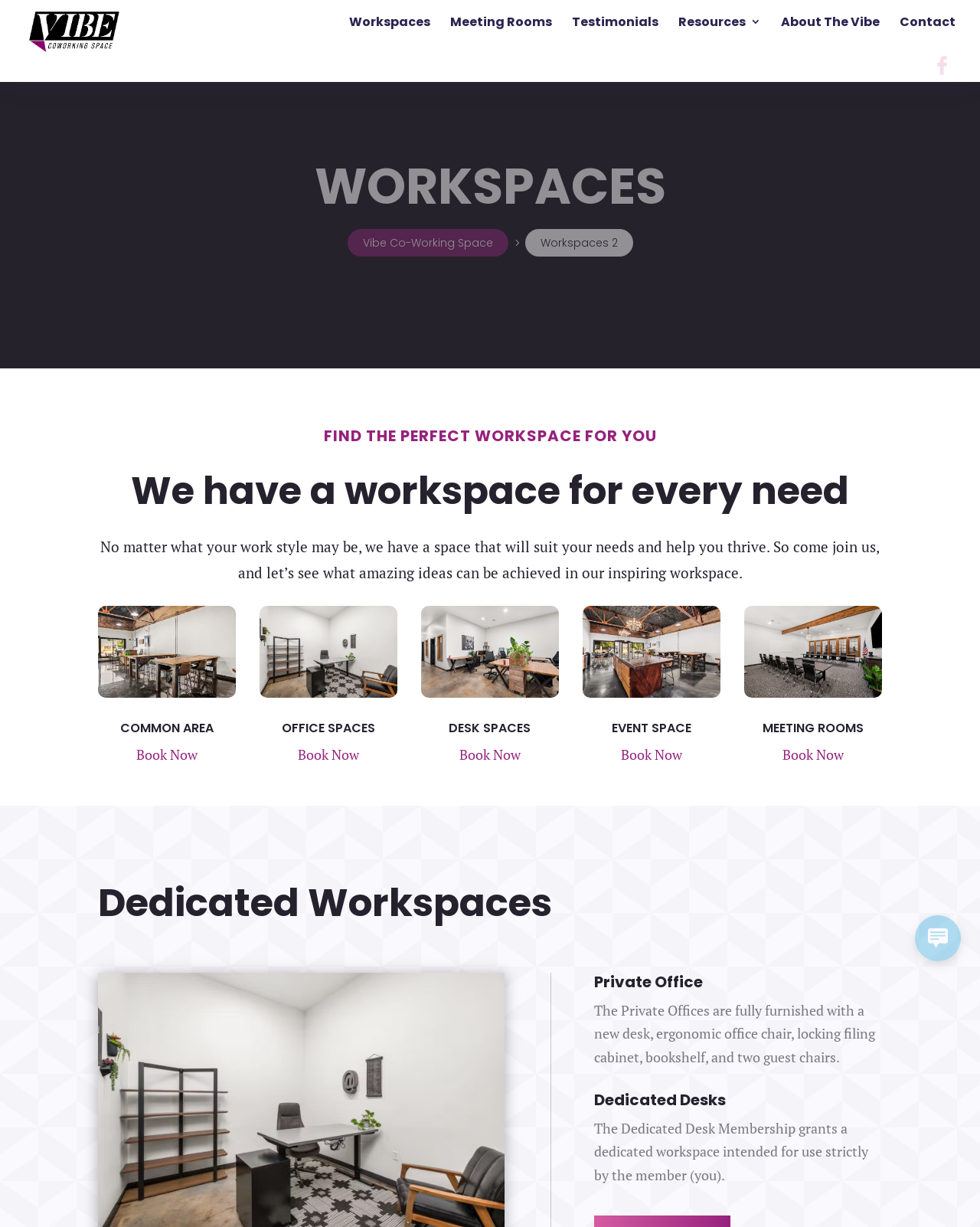Give a one-word or one-phrase response to the question: 
What is the purpose of the 'Book Now' links?

To book a workspace